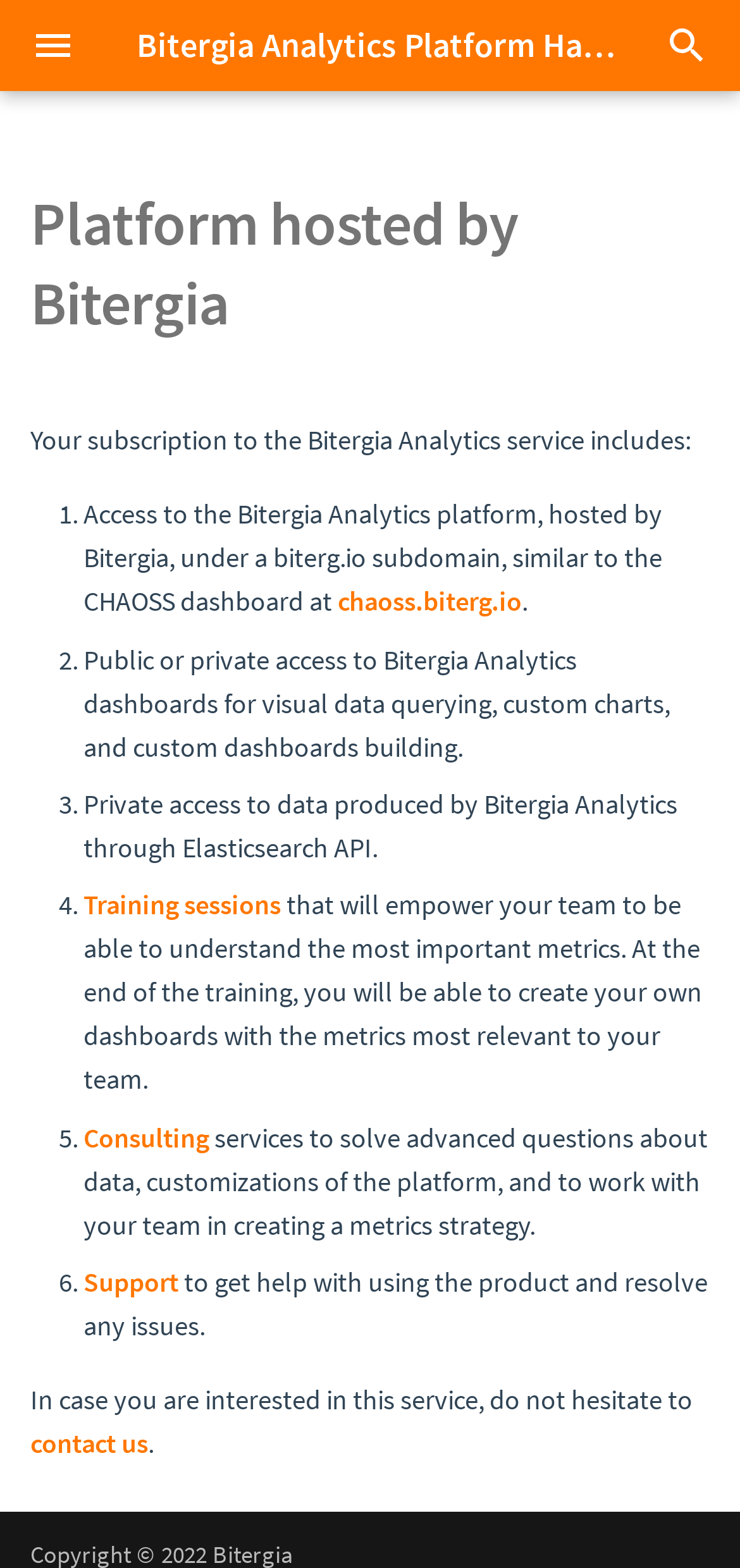Using the provided element description "Reporting and sharing", determine the bounding box coordinates of the UI element.

[0.0, 0.519, 0.621, 0.577]